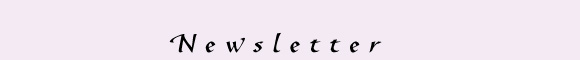What is the font style of the heading?
Examine the image closely and answer the question with as much detail as possible.

The heading 'Newsletter' is presented in a decorative, cursive font, evoking a sense of elegance and sophistication, which is likely intended to attract readers' attention and encourage them to engage with the content of the newsletter.